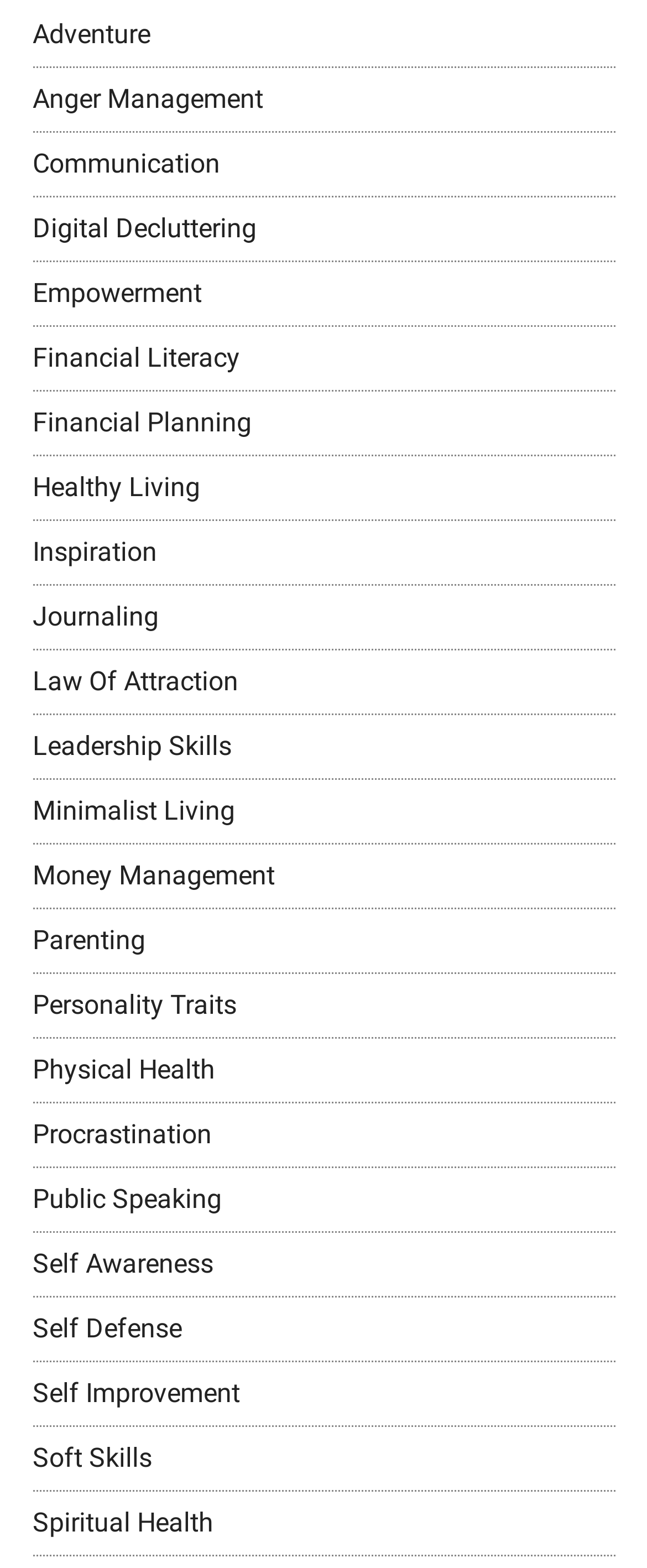Please identify the bounding box coordinates of the element on the webpage that should be clicked to follow this instruction: "explore Anger Management". The bounding box coordinates should be given as four float numbers between 0 and 1, formatted as [left, top, right, bottom].

[0.05, 0.053, 0.406, 0.073]